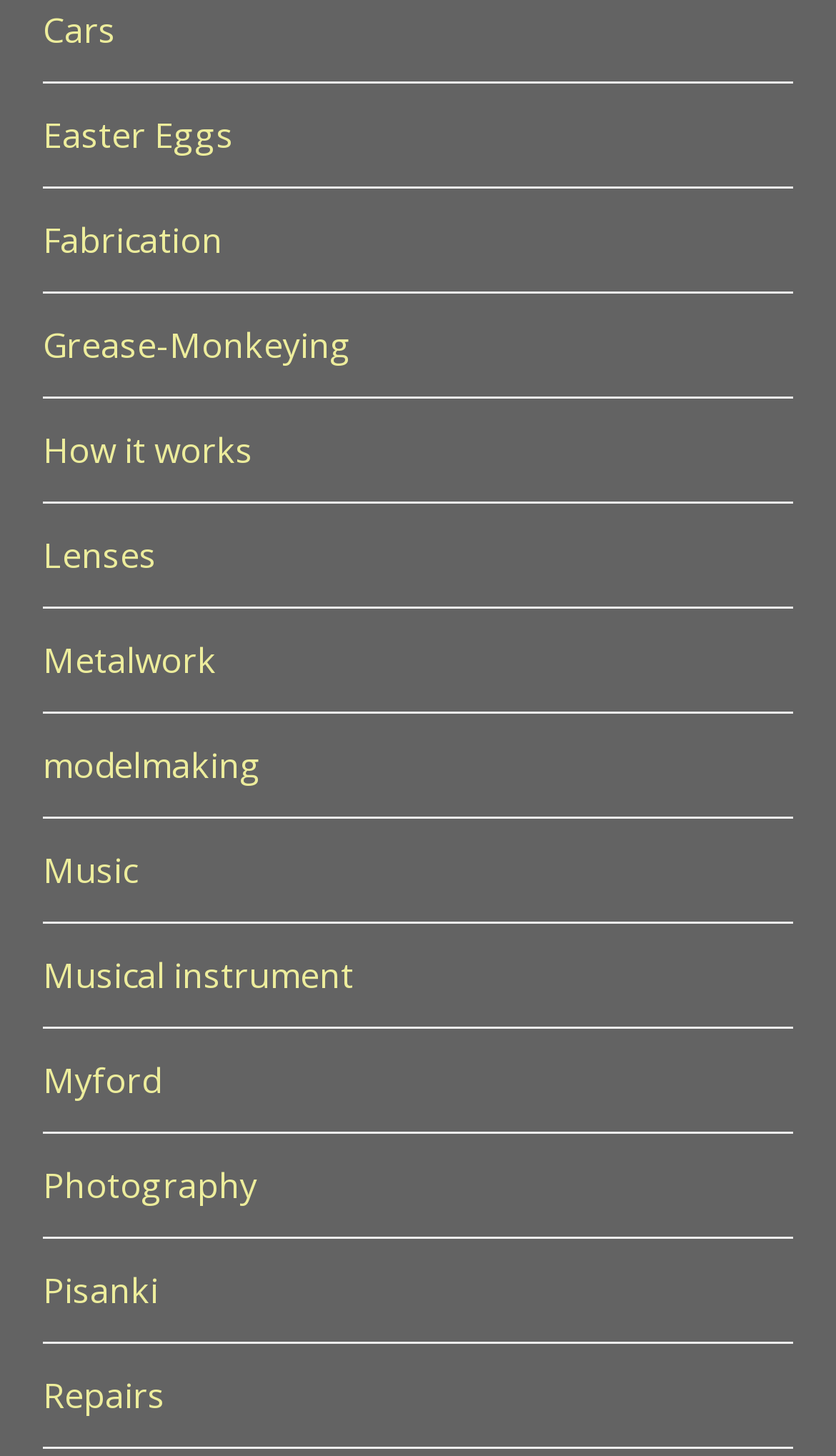Provide a short answer using a single word or phrase for the following question: 
What is the first link on the webpage?

Cars